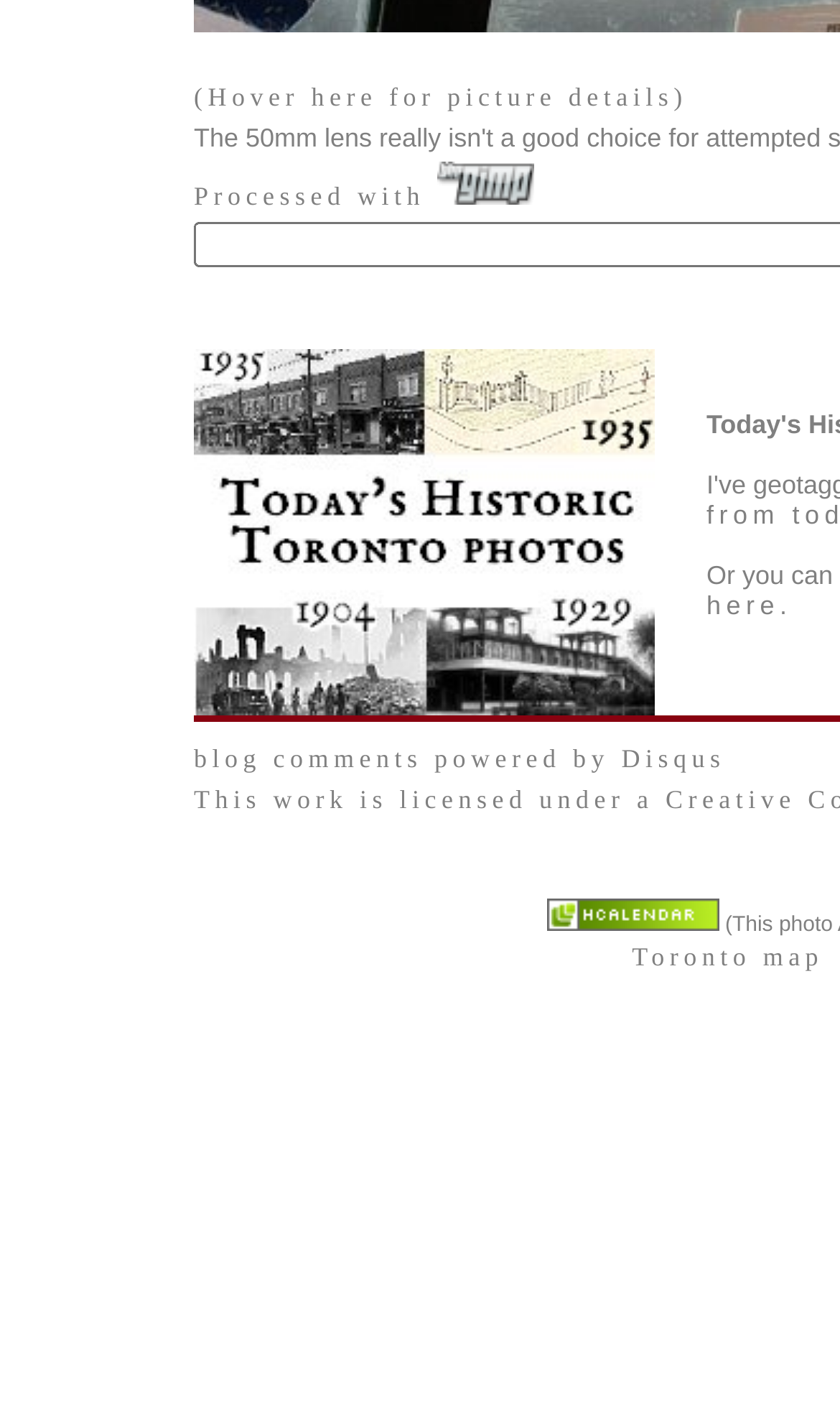Predict the bounding box for the UI component with the following description: "(Hover here for picture details)".

[0.231, 0.058, 0.819, 0.079]